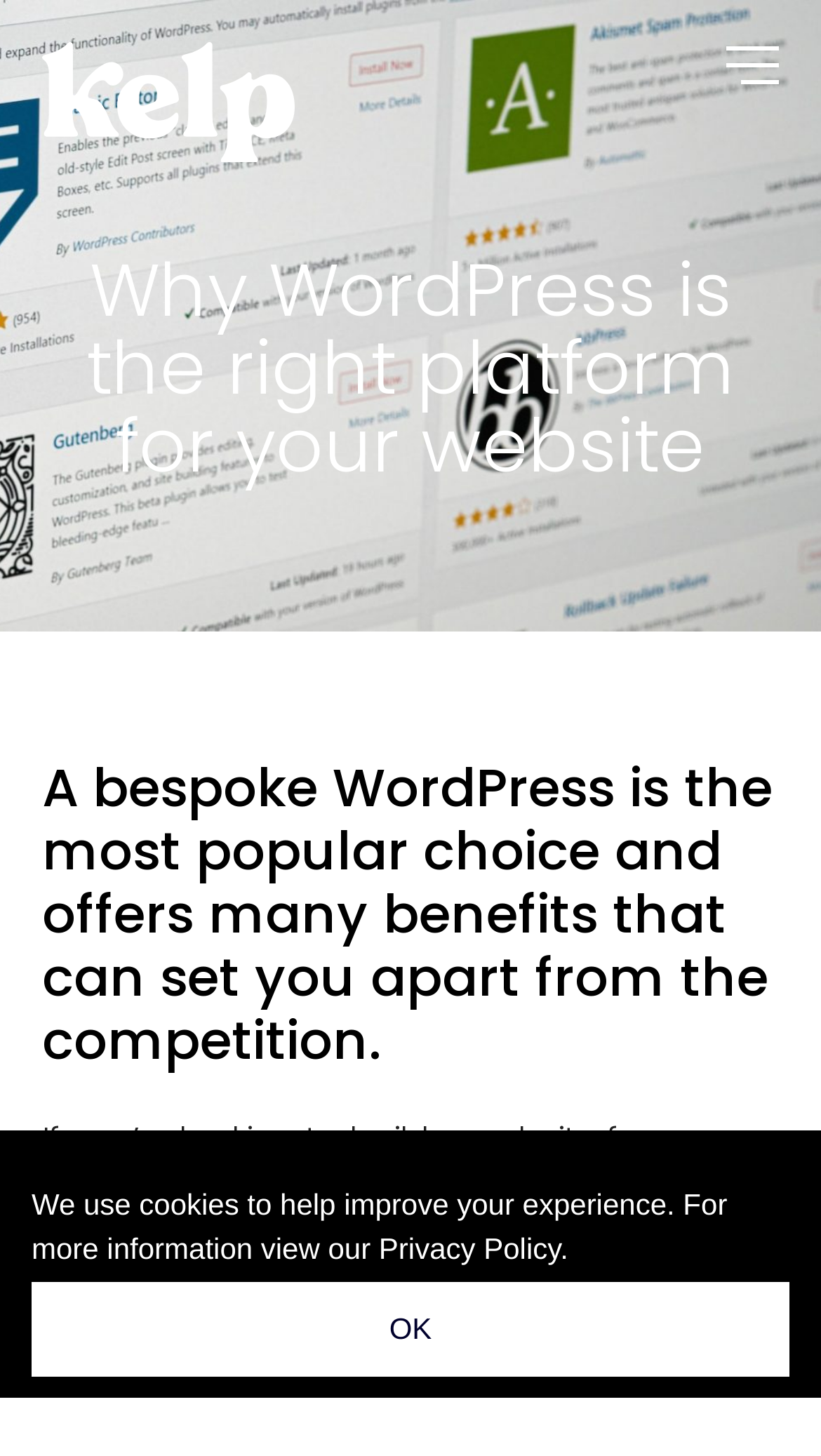From the image, can you give a detailed response to the question below:
What is the main topic of this webpage?

Based on the webpage content, the main topic is about why WordPress is the right platform for a website, and it discusses the benefits of using WordPress.